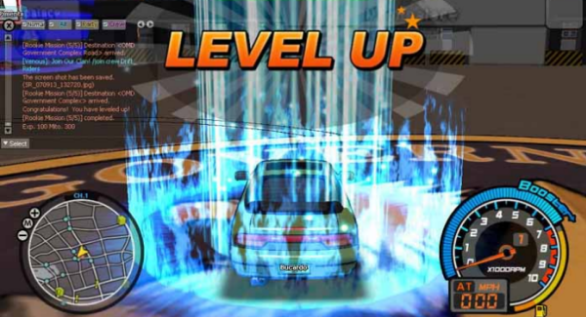Offer an in-depth caption that covers the entire scene depicted in the image.

In this dynamic gaming scene from *Drift City*, a player experiences the thrill of leveling up, as indicated by the bold "LEVEL UP" text prominently displayed at the top of the image. The player’s vehicle emerges from a stunning cascade of blue energy effects, which symbolizes progress and achievement within the game. Below, the interface showcases various elements, including a mini-map on the left displaying the player’s current location, and a speedometer on the right highlighting the car’s speed and performance metrics. The circular dashboard displays critical information, enhancing the immersive racing experience. This vibrant artwork captures the essence of excitement and achievement in the racing genre, inviting players to dive into the fun, cartoon-like world of *Drift City*.